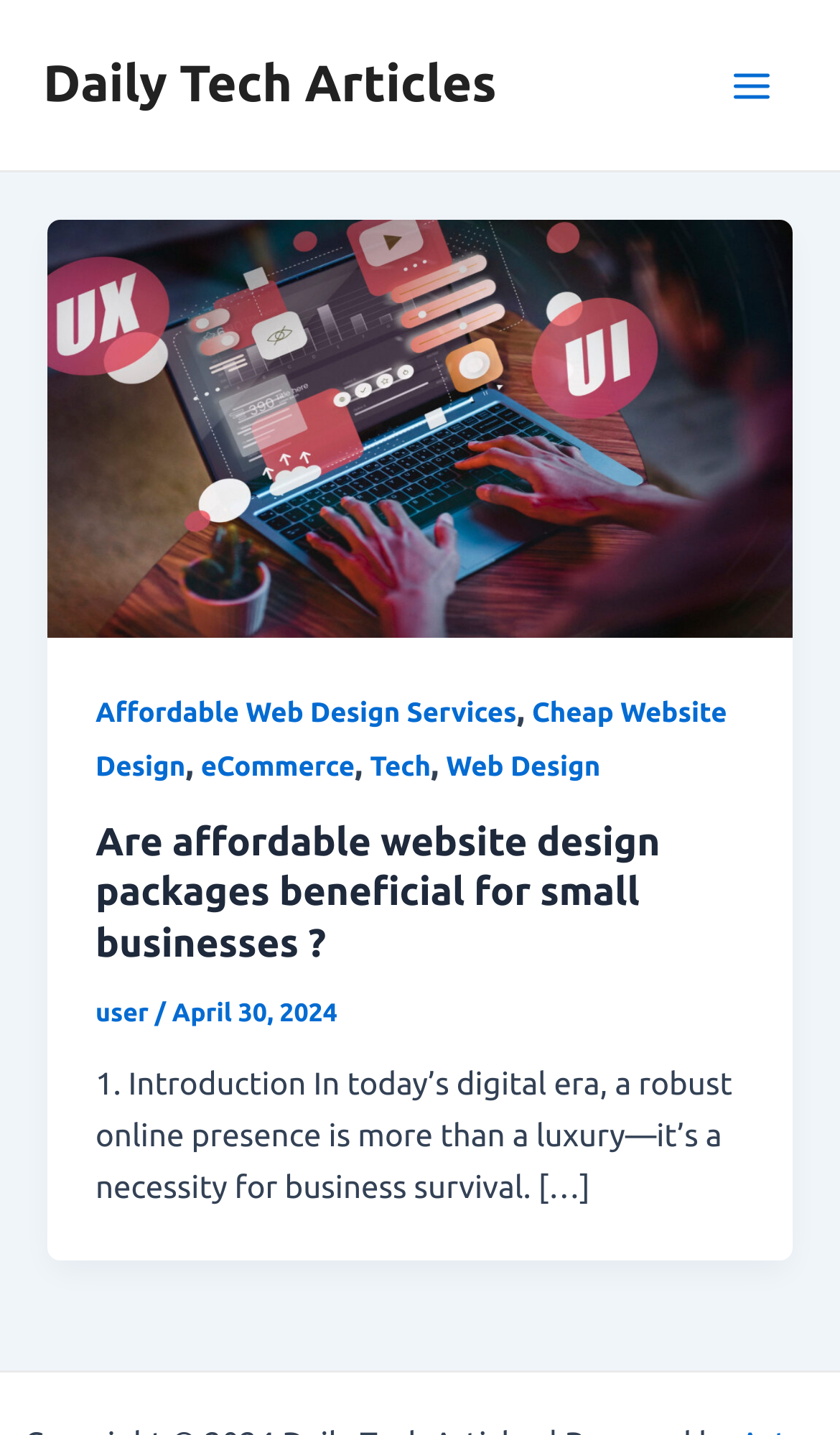Give a concise answer of one word or phrase to the question: 
What is the category of the article?

Web Design